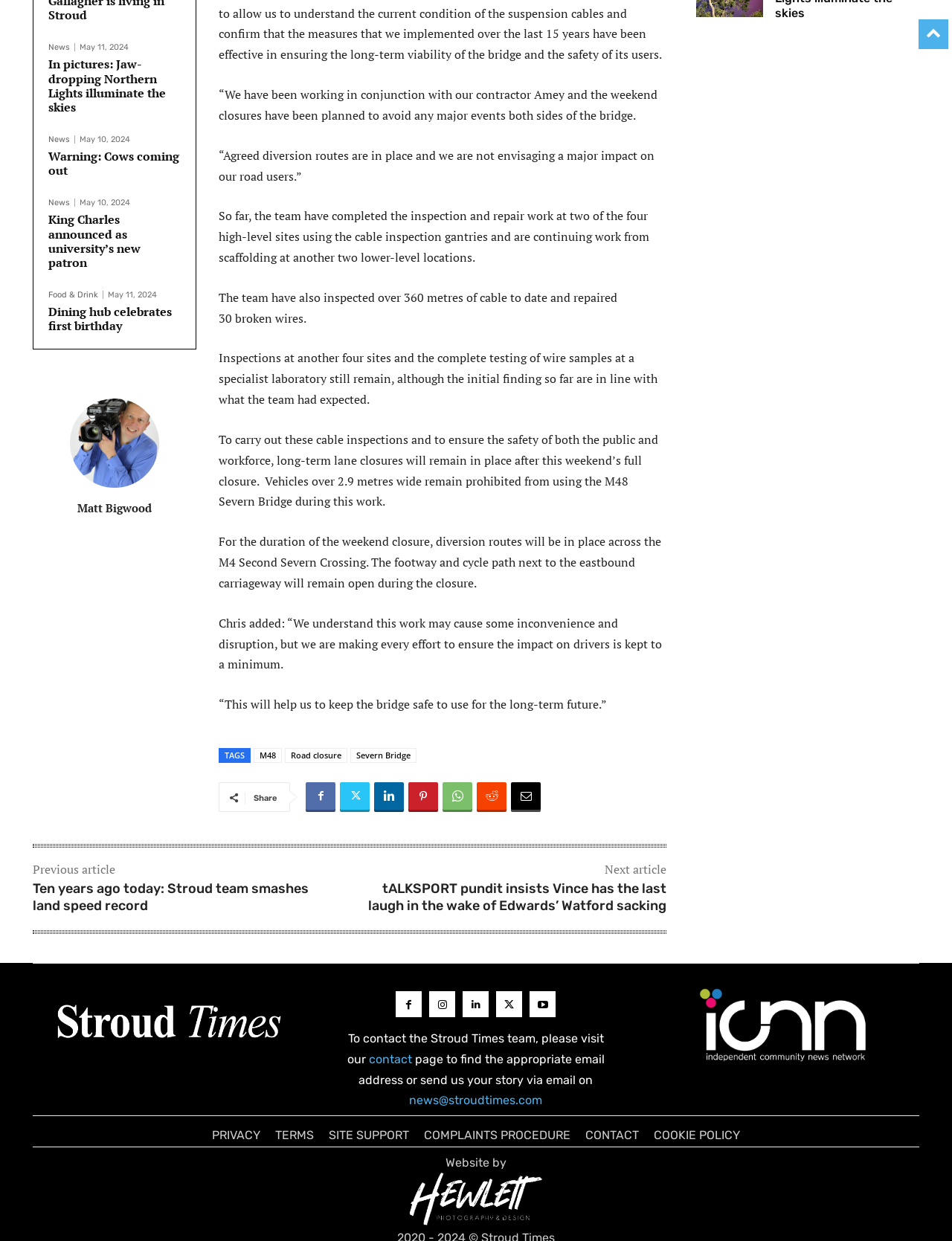Identify the bounding box coordinates of the specific part of the webpage to click to complete this instruction: "Contact the Stroud Times team".

[0.387, 0.848, 0.433, 0.859]